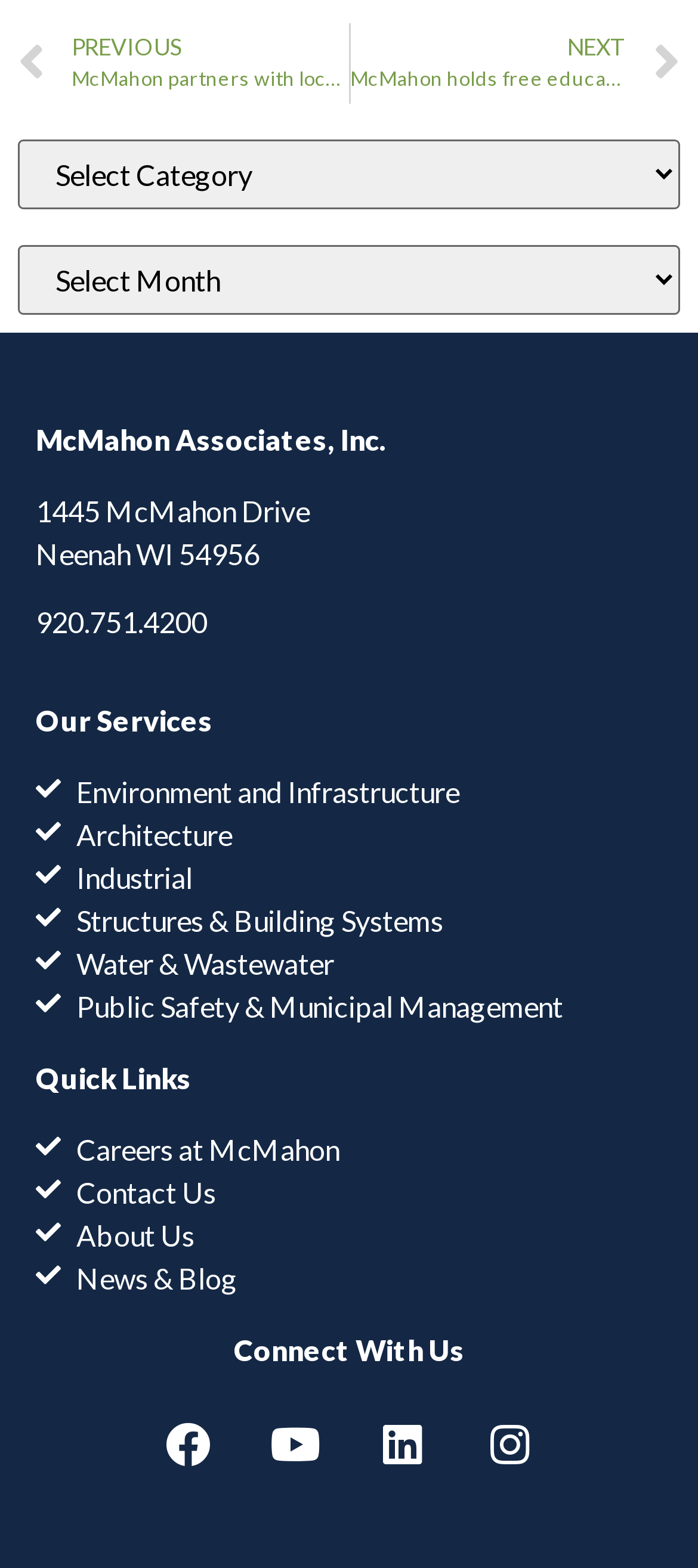Please find the bounding box coordinates of the section that needs to be clicked to achieve this instruction: "Select a category".

[0.026, 0.089, 0.974, 0.133]